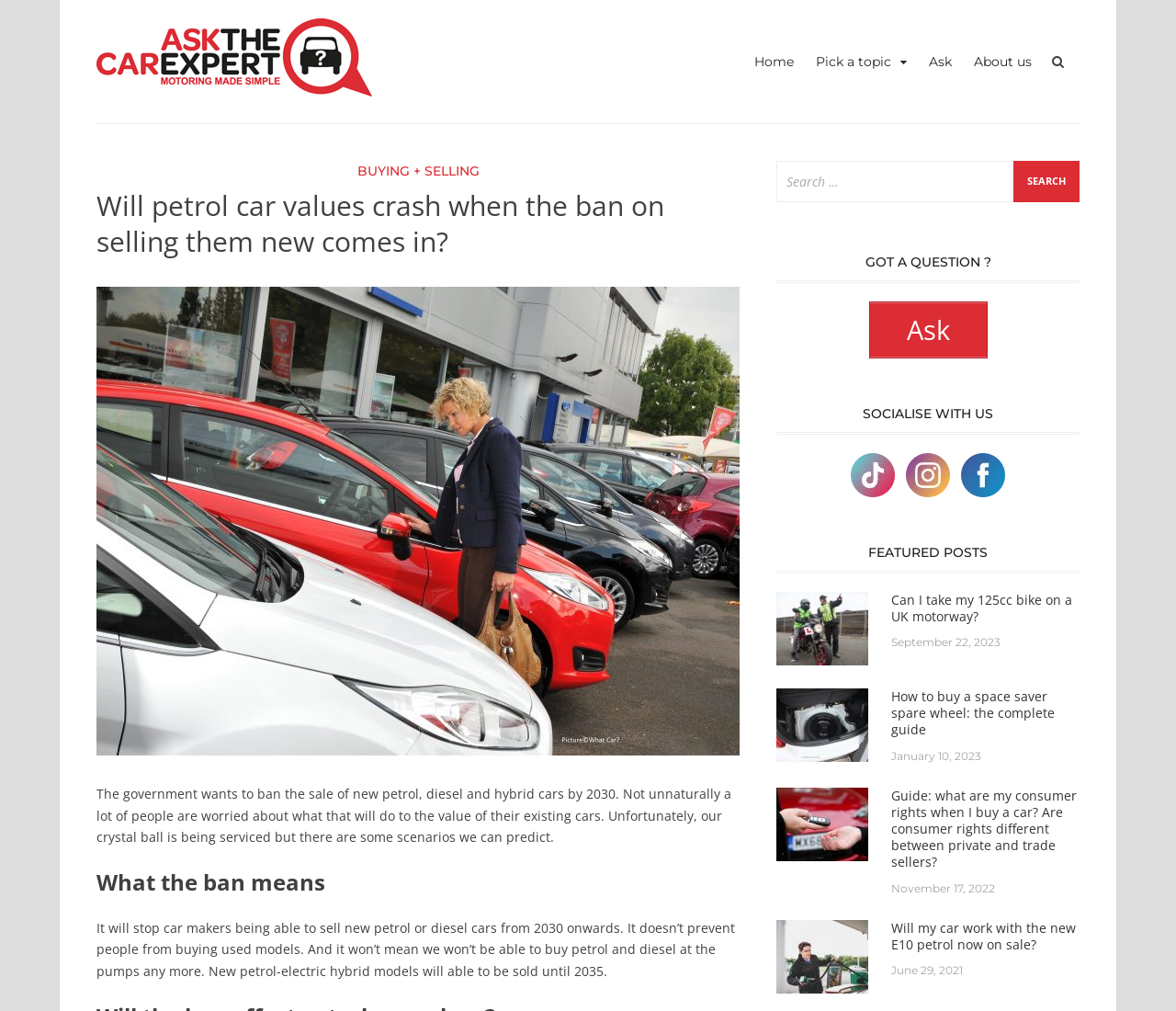Determine the bounding box coordinates of the element that should be clicked to execute the following command: "Click on the 'Ask the Car Expert' logo".

[0.082, 0.047, 0.316, 0.064]